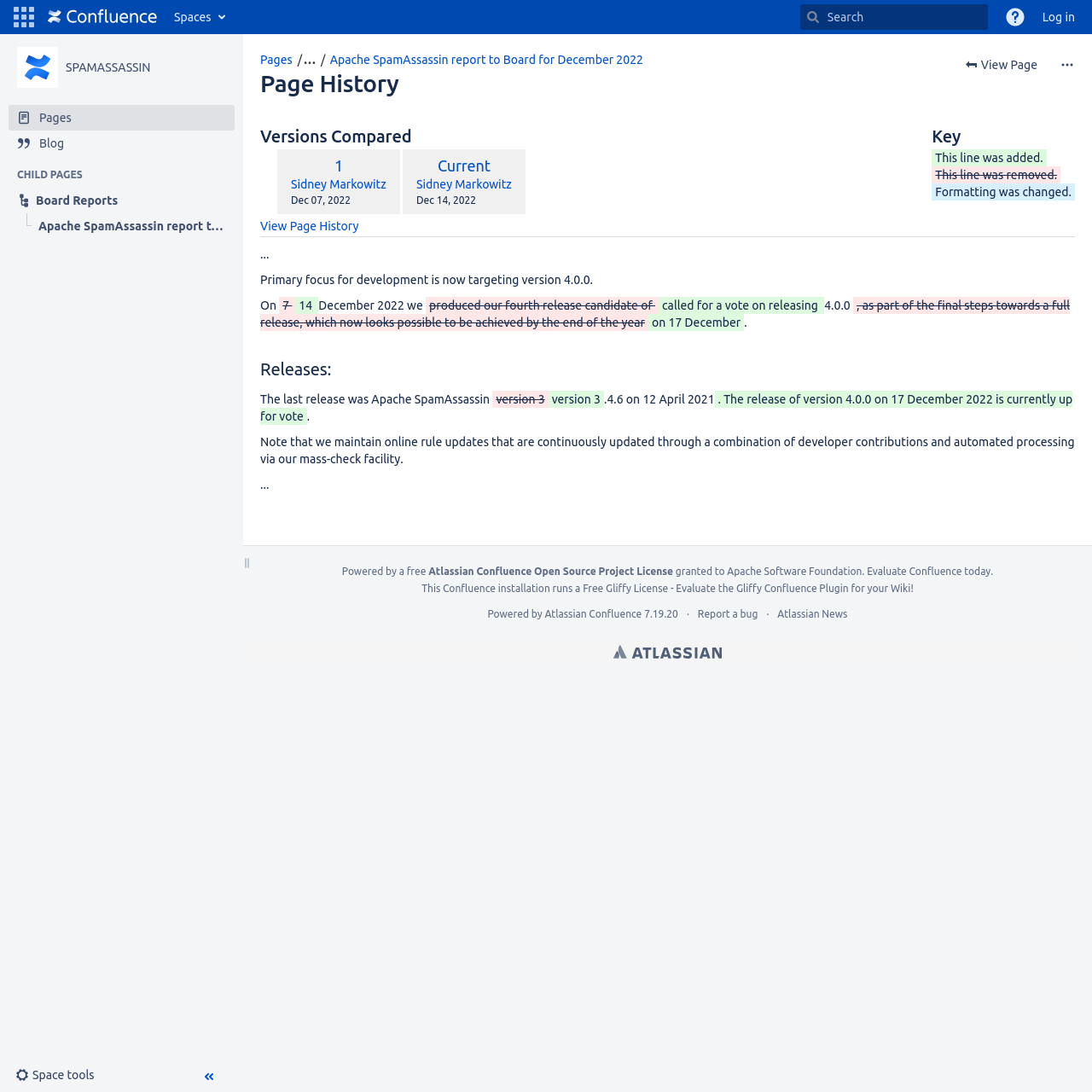Predict the bounding box coordinates of the UI element that matches this description: "title="SPAMASSASSIN"". The coordinates should be in the format [left, top, right, bottom] with each value between 0 and 1.

[0.016, 0.043, 0.053, 0.08]